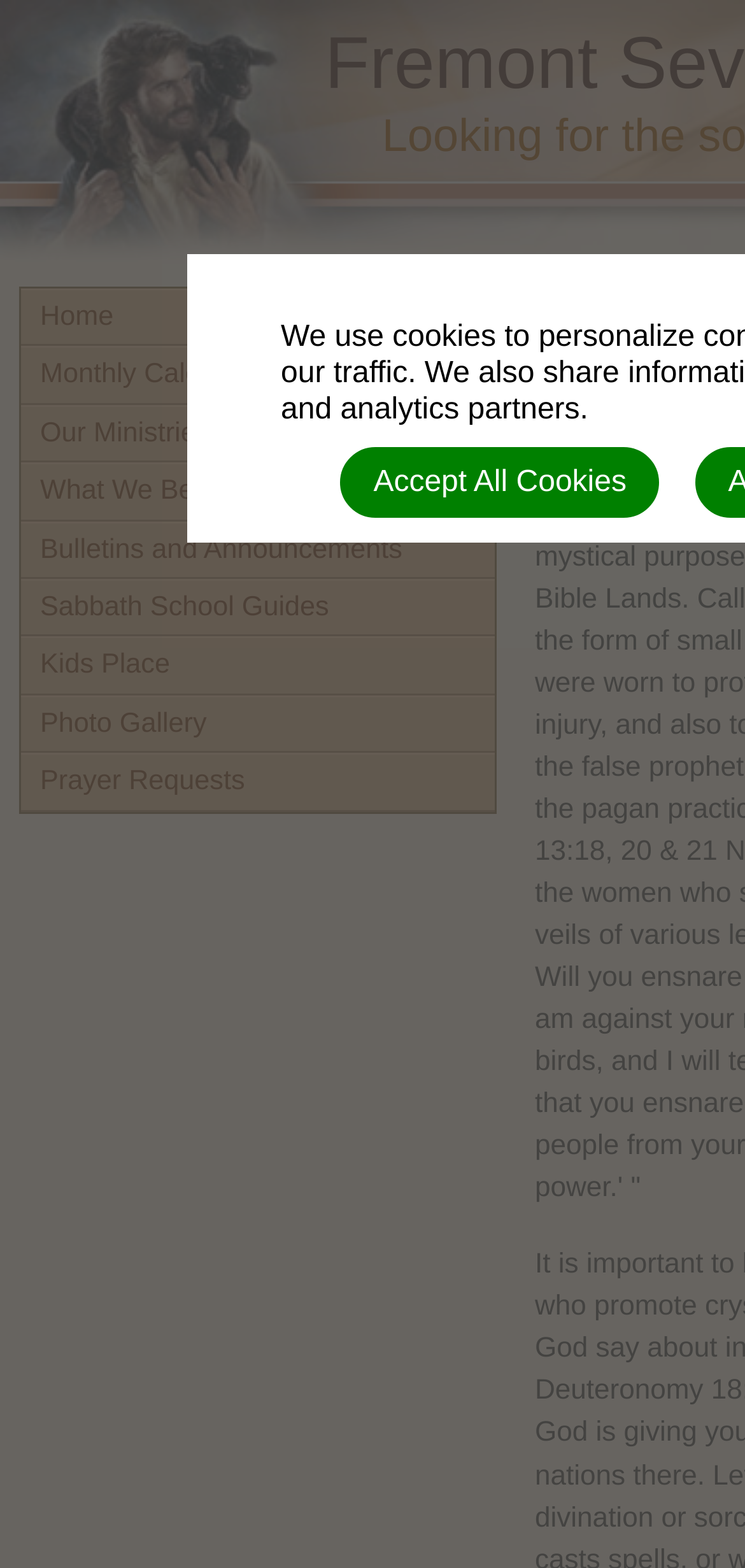Identify the bounding box coordinates of the clickable region required to complete the instruction: "go to home page". The coordinates should be given as four float numbers within the range of 0 and 1, i.e., [left, top, right, bottom].

[0.028, 0.184, 0.664, 0.221]